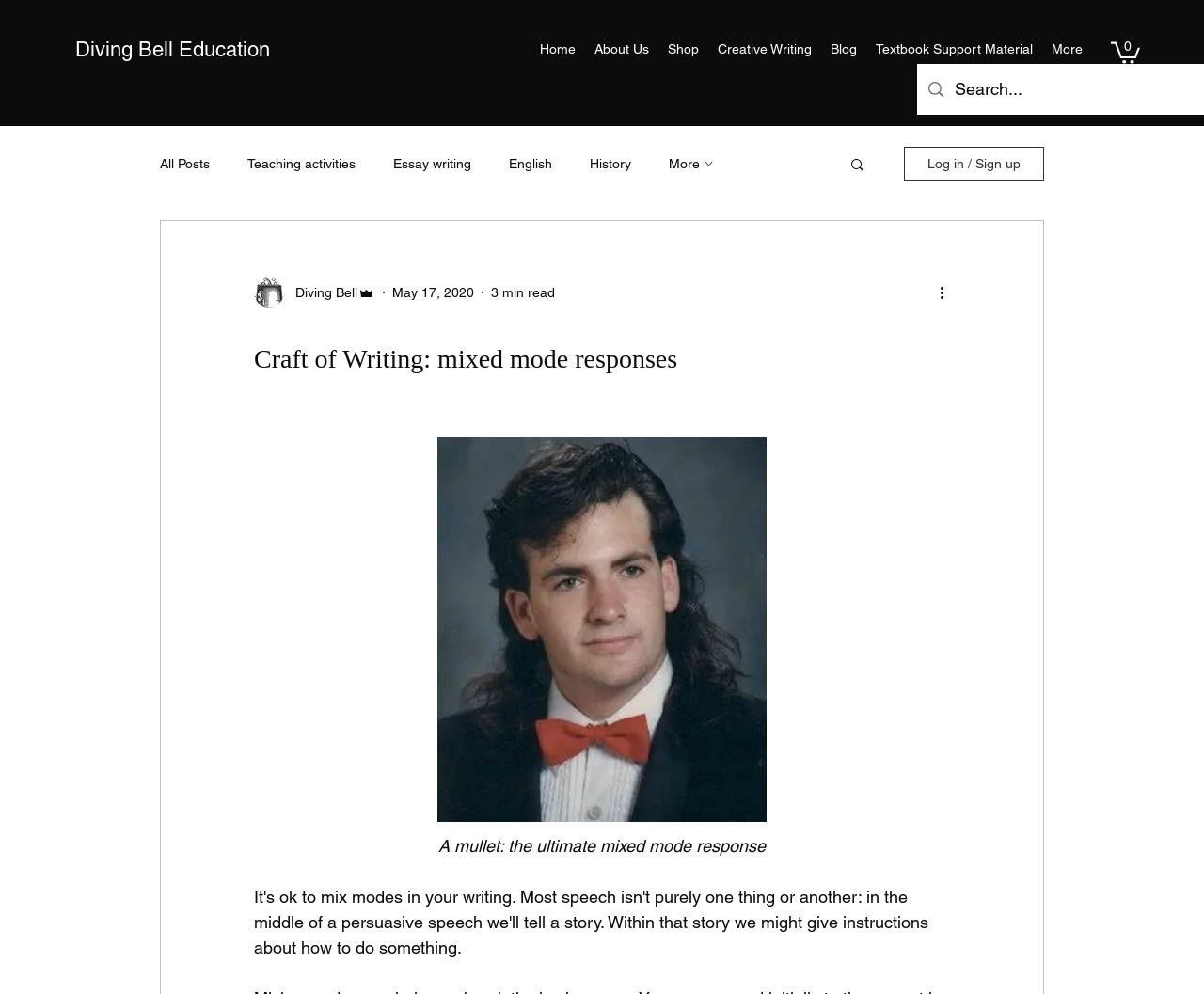Pinpoint the bounding box coordinates of the area that should be clicked to complete the following instruction: "Search for something". The coordinates must be given as four float numbers between 0 and 1, i.e., [left, top, right, bottom].

[0.793, 0.064, 0.968, 0.115]